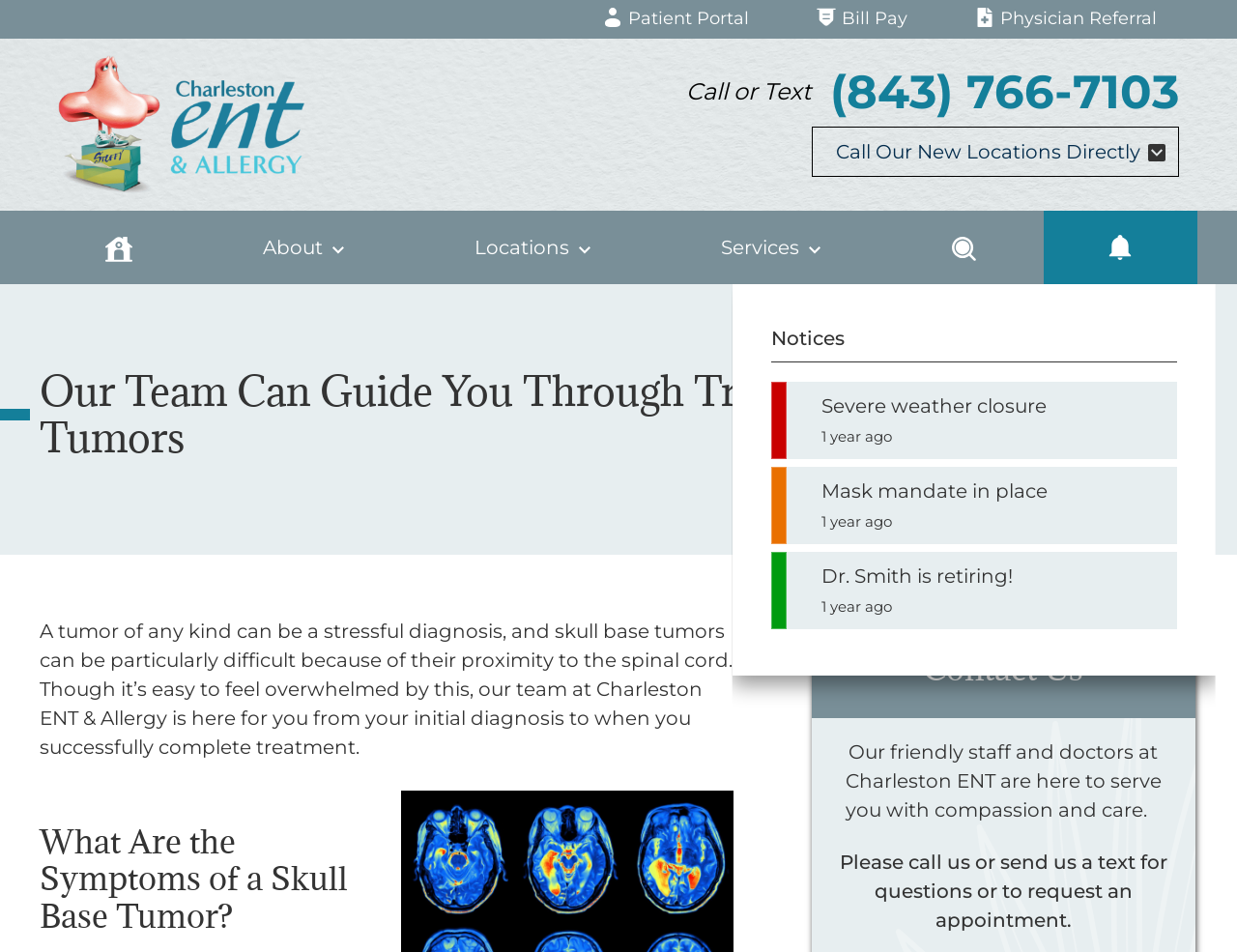What can you do to request an appointment?
Refer to the image and provide a thorough answer to the question.

I found the way to request an appointment by reading the paragraph which says 'Please call us or send us a text for questions or to request an appointment.'